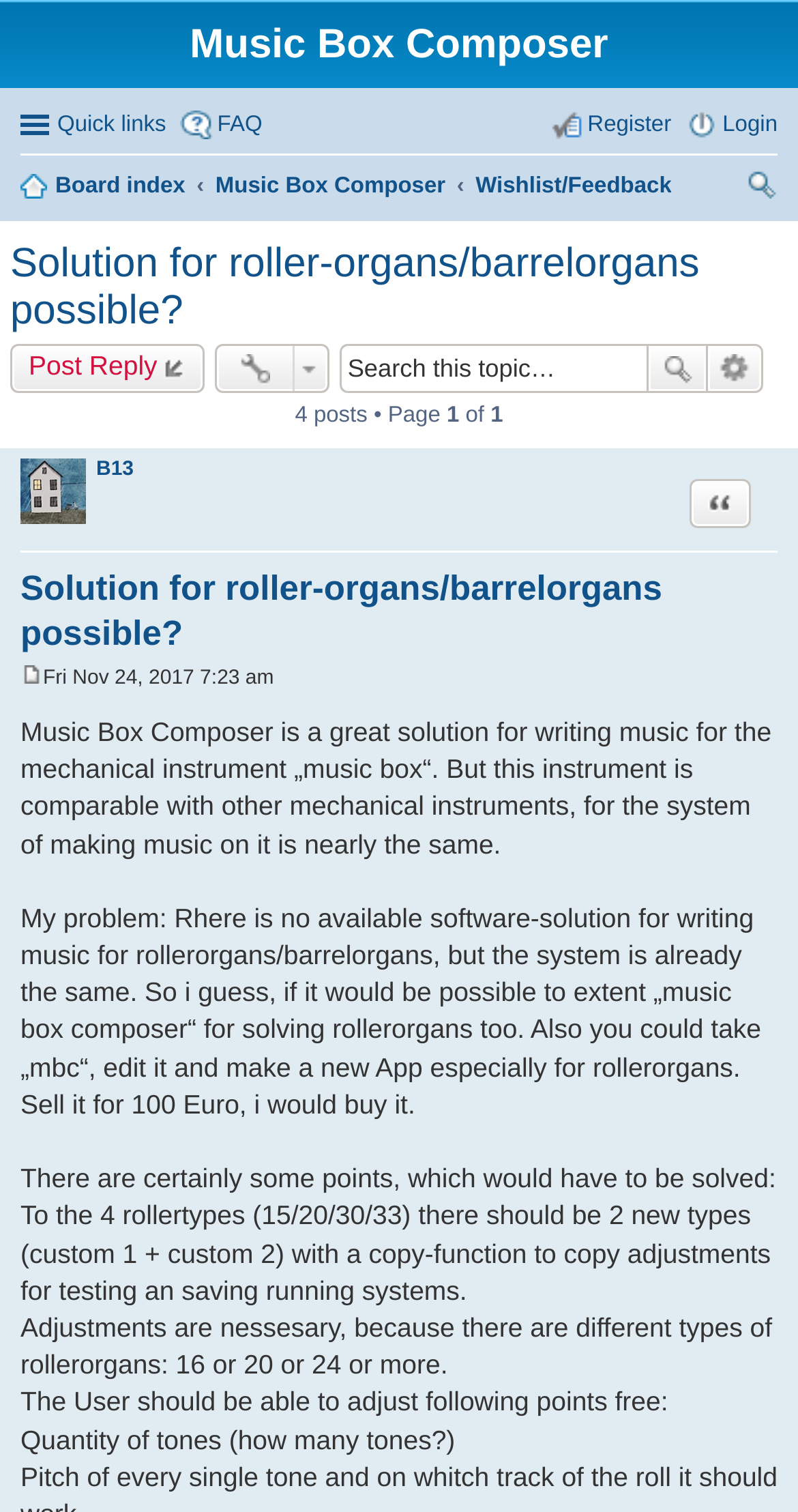Extract the primary header of the webpage and generate its text.

Music Box Composer